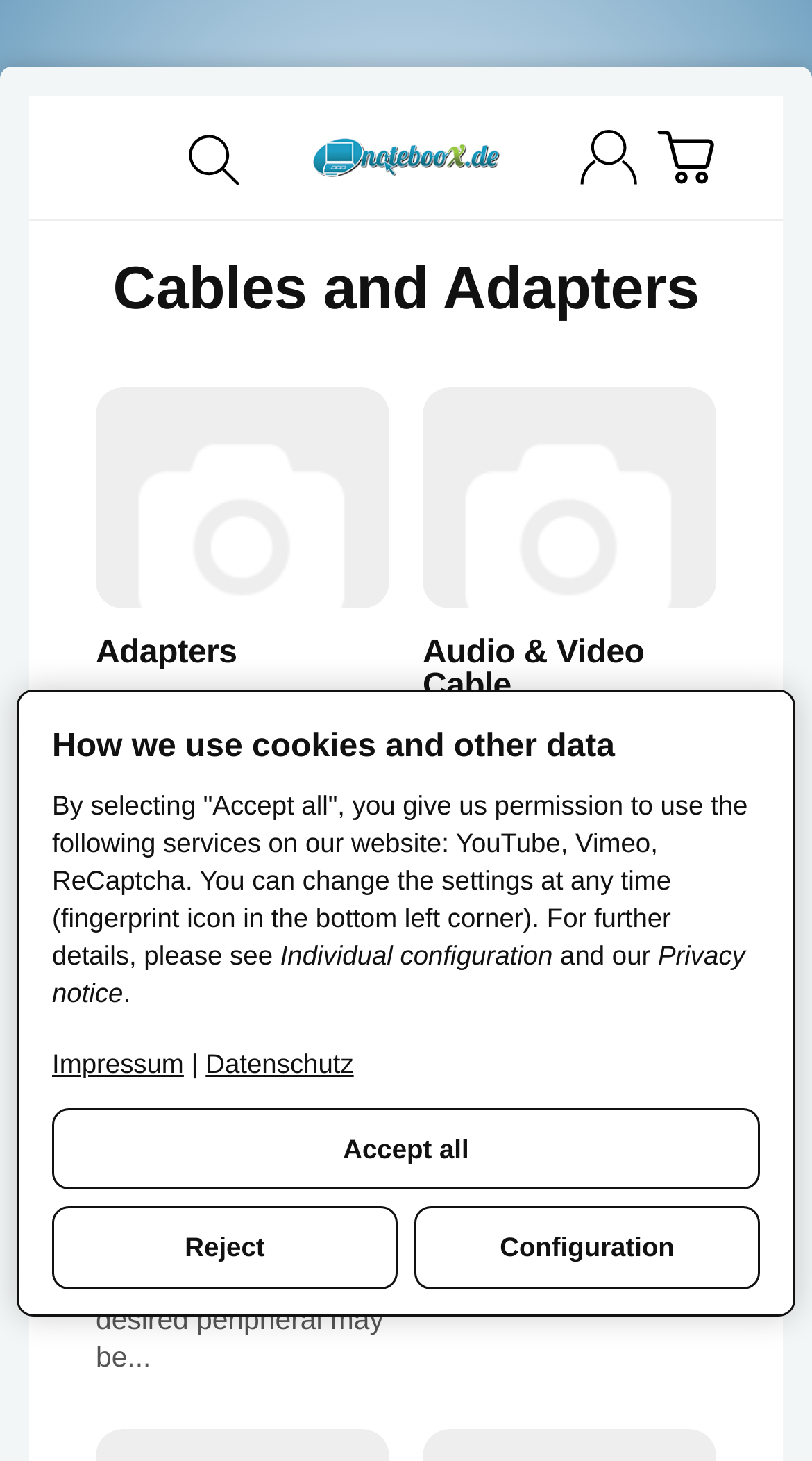Use a single word or phrase to answer the question:
What is the purpose of the 'Find' button?

Search